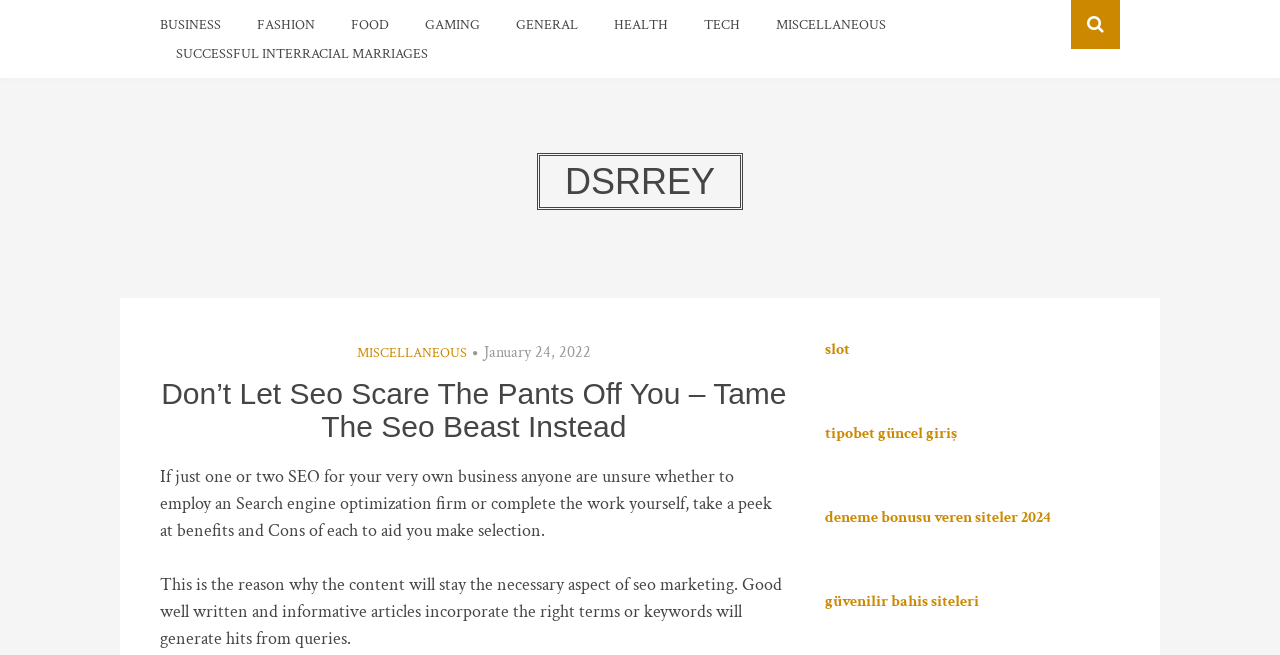What is the topic of the article?
We need a detailed and exhaustive answer to the question. Please elaborate.

I read the text on the webpage and found that it discusses the benefits and cons of employing an SEO firm or doing SEO work oneself, and the importance of content in SEO marketing. Therefore, the topic of the article is SEO marketing.